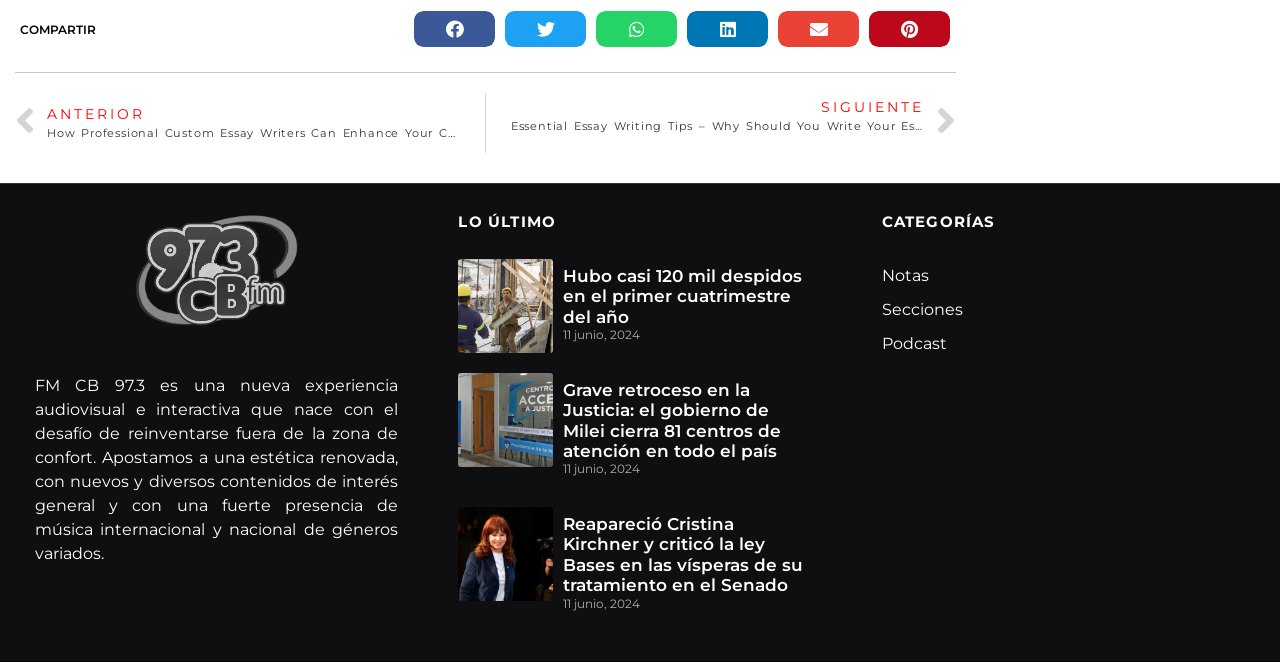Determine the bounding box coordinates for the element that should be clicked to follow this instruction: "Click on 'SIGUIENTE' to go to the next article". The coordinates should be given as four float numbers between 0 and 1, in the format [left, top, right, bottom].

[0.399, 0.141, 0.746, 0.231]